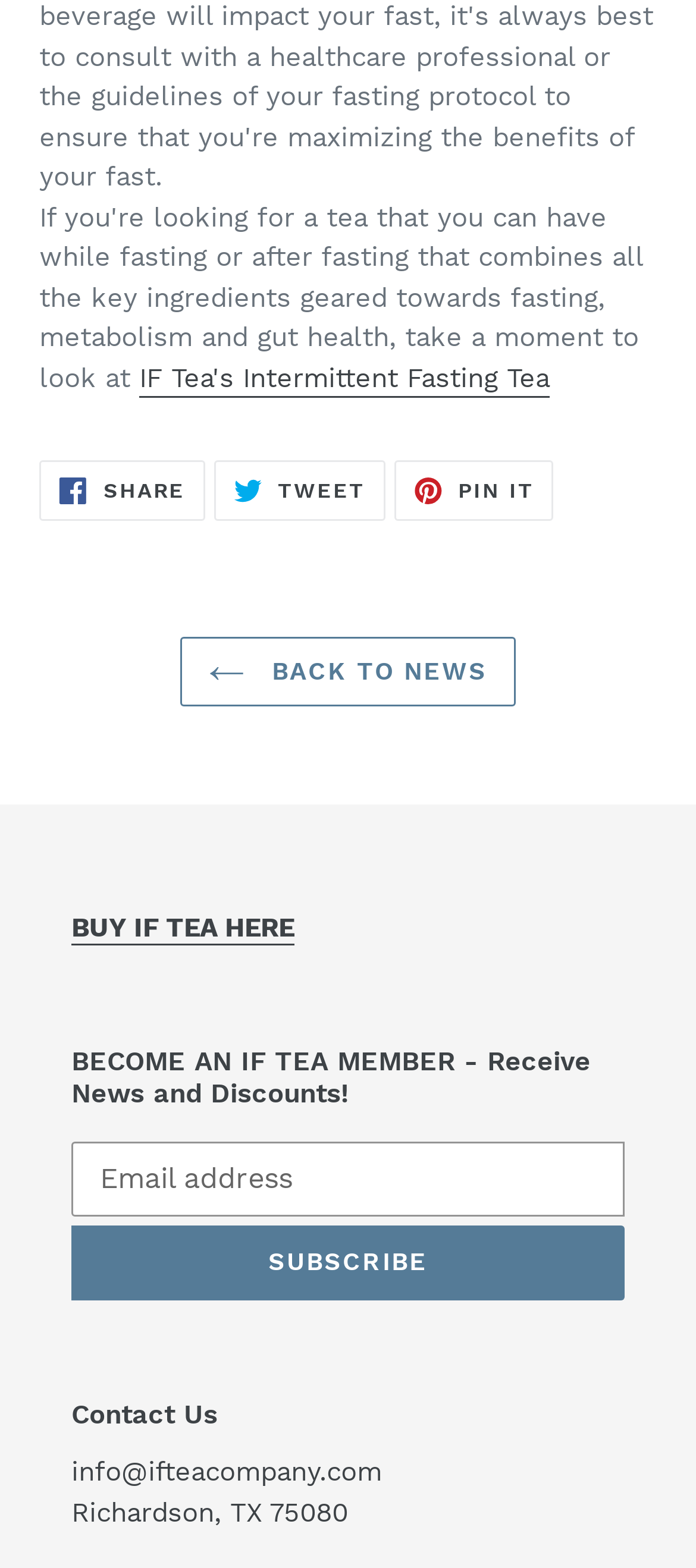Find the bounding box coordinates of the clickable area required to complete the following action: "Click on the 'IF Tea's Intermittent Fasting Tea' link".

[0.2, 0.23, 0.79, 0.253]